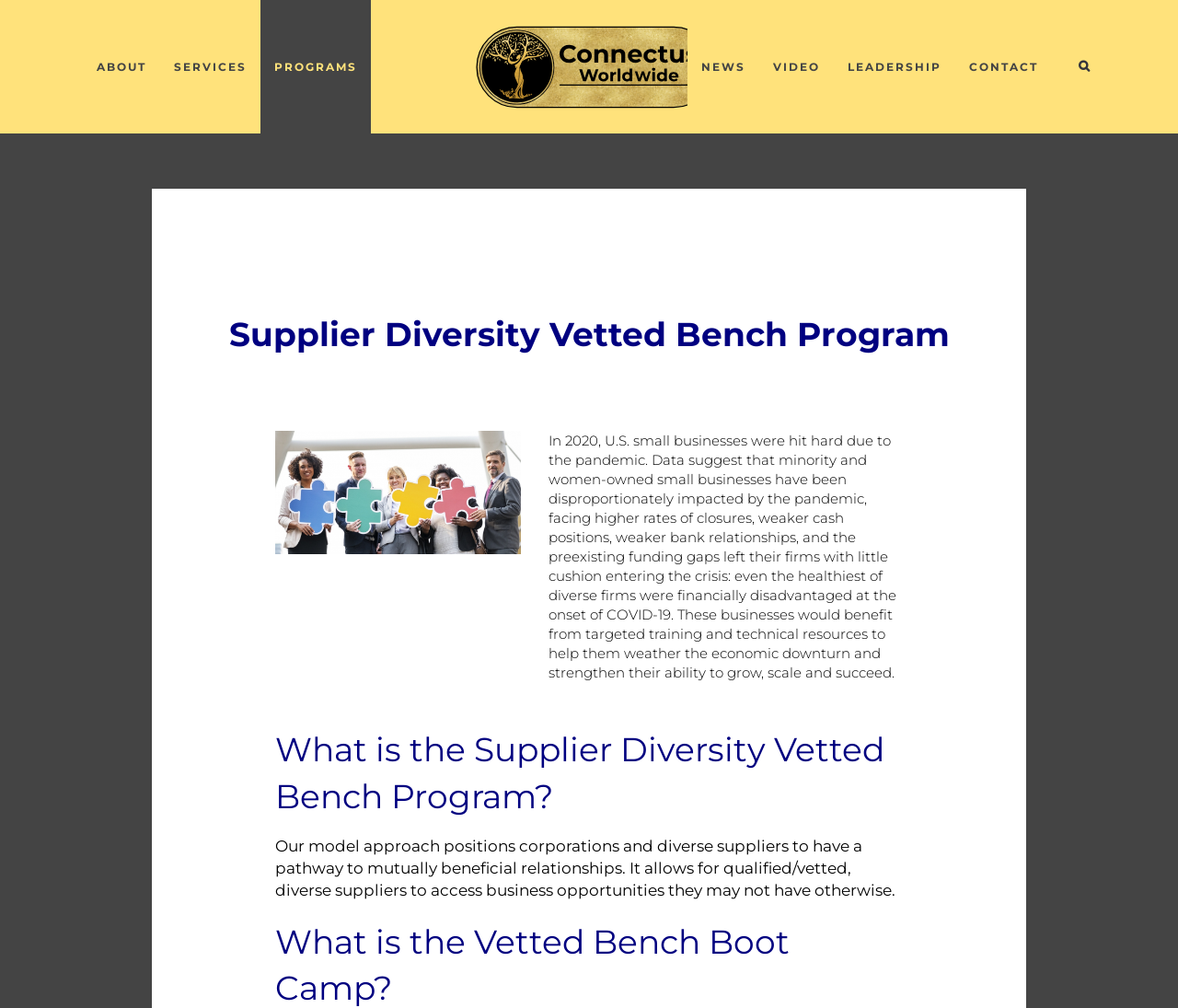Using details from the image, please answer the following question comprehensively:
What is the purpose of the Supplier Diversity Vetted Bench Program?

The purpose of the Supplier Diversity Vetted Bench Program is to position corporations and diverse suppliers to have mutually beneficial relationships, as stated in the StaticText element with the bounding box coordinates [0.233, 0.83, 0.76, 0.892]. This allows for qualified/vetted, diverse suppliers to access business opportunities they may not have otherwise.